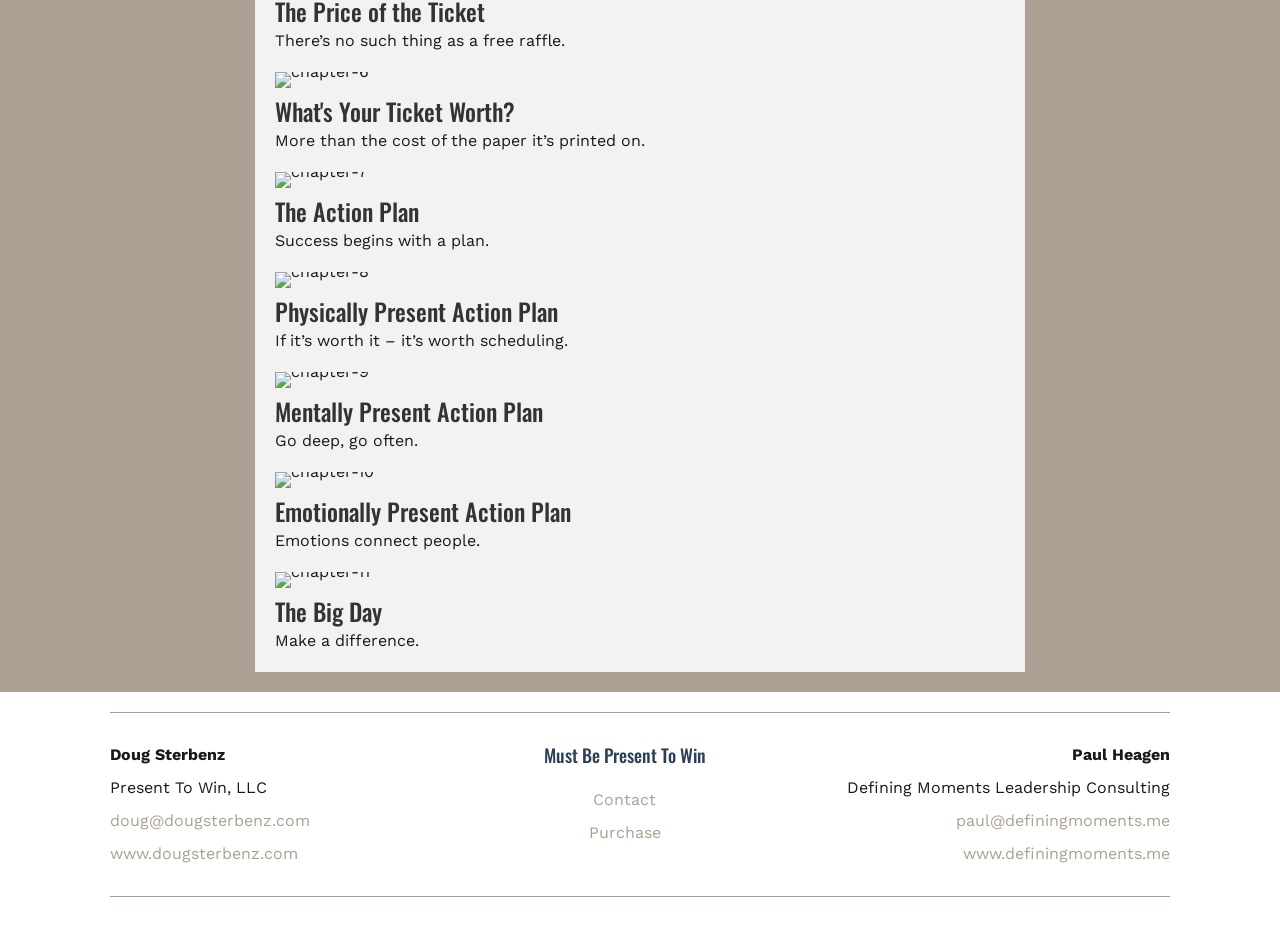Examine the screenshot and answer the question in as much detail as possible: What is the title of the first chapter?

I found the title of the first chapter by looking at the StaticText element with the OCR text 'There’s no such thing as a free raffle.' which is located at the top of the webpage.